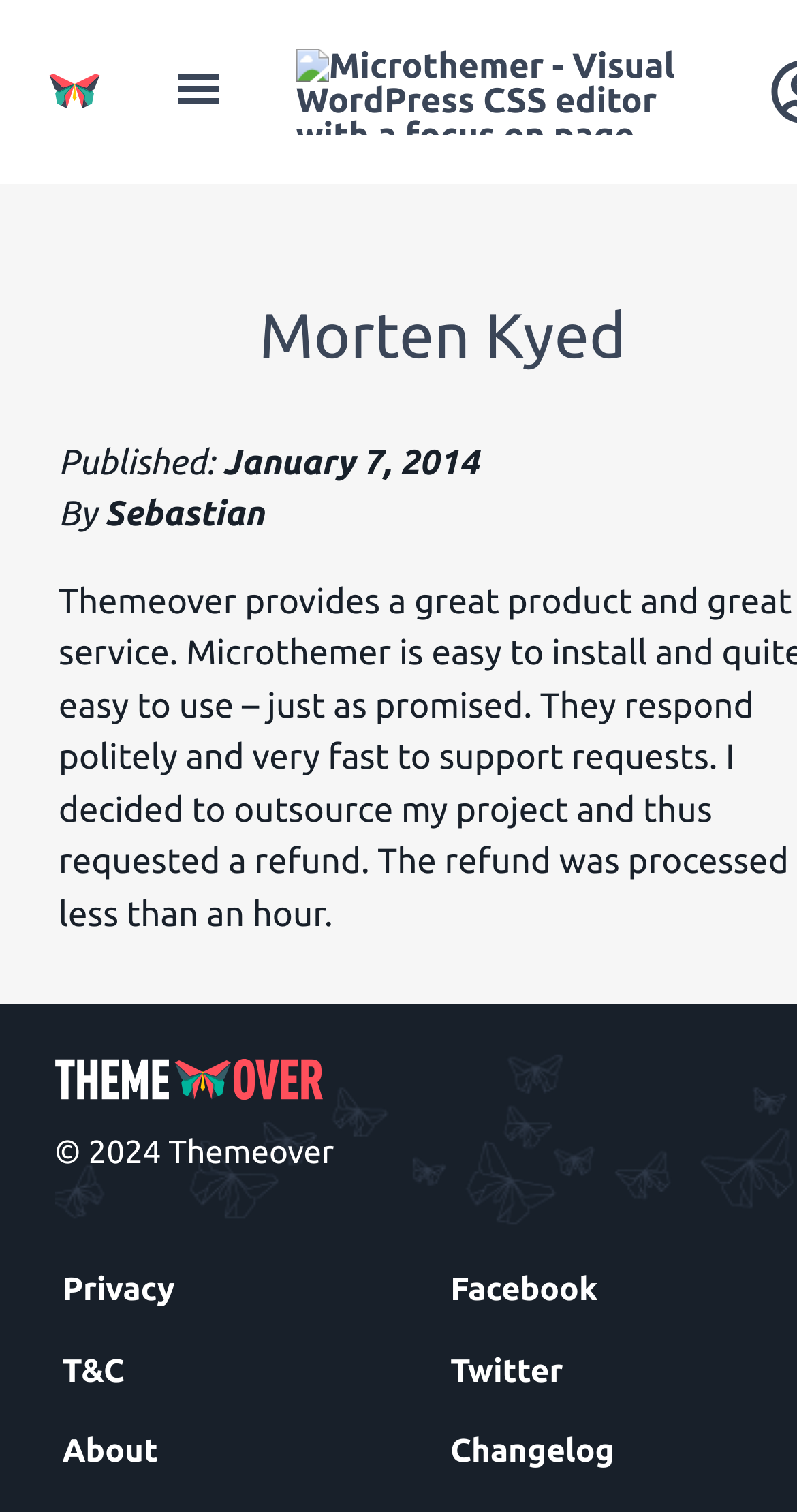Kindly determine the bounding box coordinates of the area that needs to be clicked to fulfill this instruction: "visit Themeover website".

[0.013, 0.023, 0.175, 0.098]